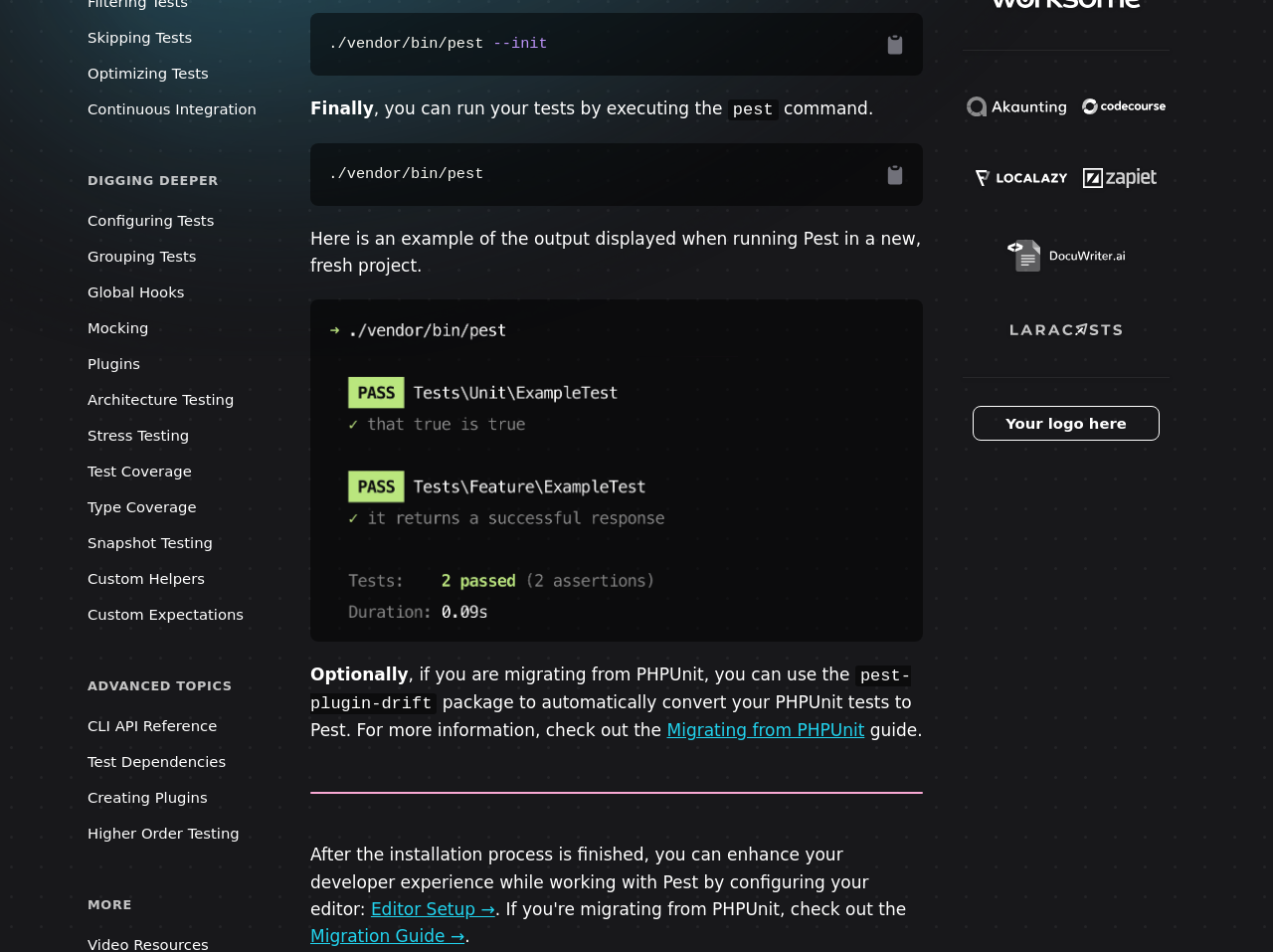Given the description "Custom Helpers", provide the bounding box coordinates of the corresponding UI element.

[0.069, 0.591, 0.231, 0.625]